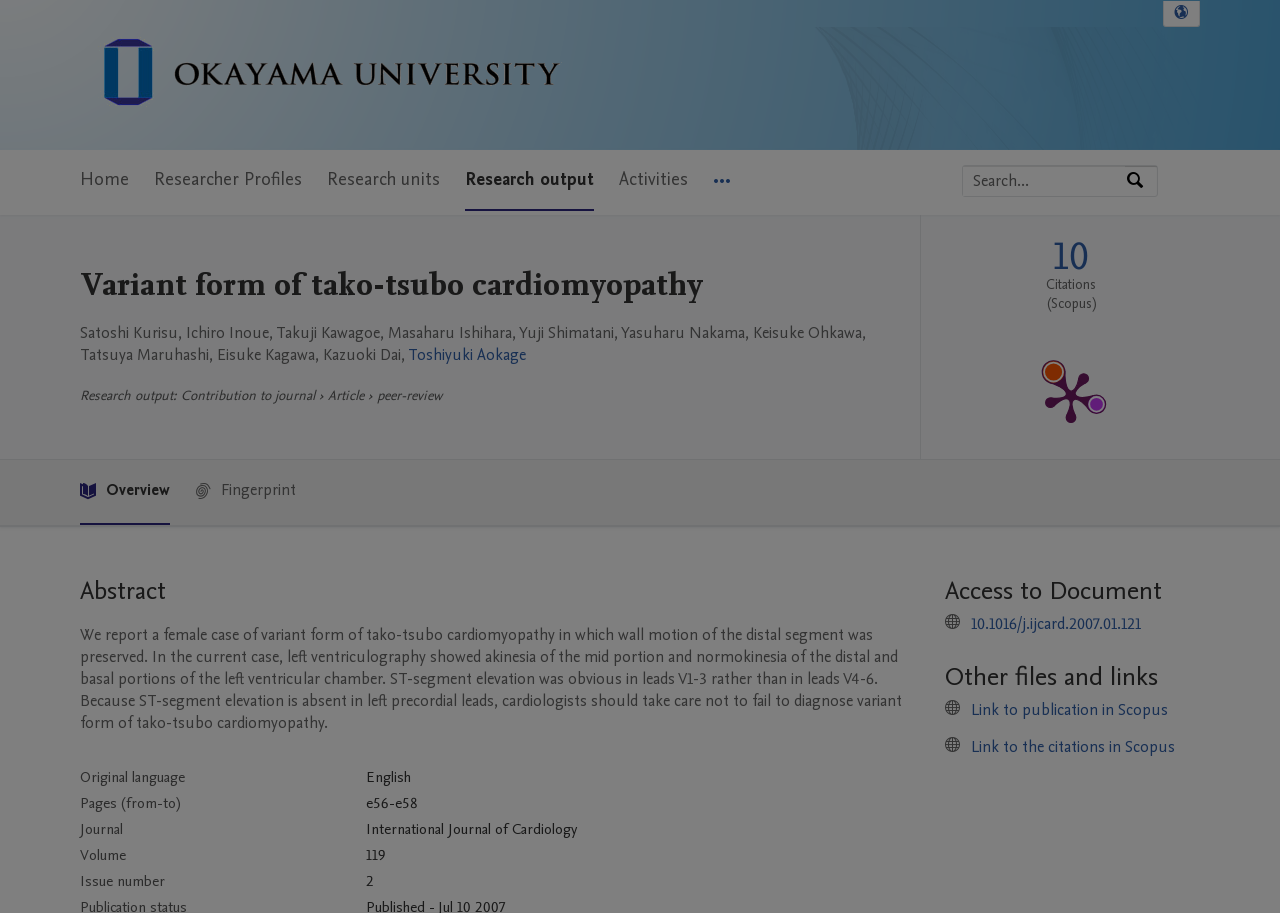Find the bounding box coordinates of the element I should click to carry out the following instruction: "Read the abstract".

[0.062, 0.628, 0.712, 0.666]